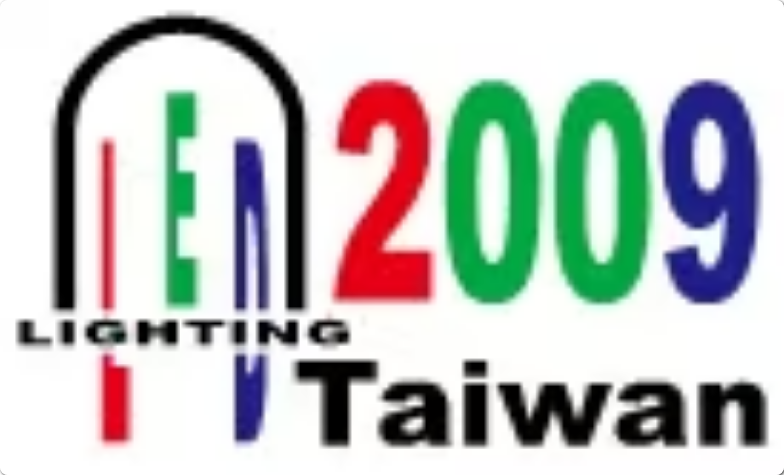What is the year displayed below the 'LED' letters?
Please give a detailed answer to the question using the information shown in the image.

The year '2009' is displayed in a bright blue, conveying a sense of innovation and technology, below the 'LED' letters in the logo.